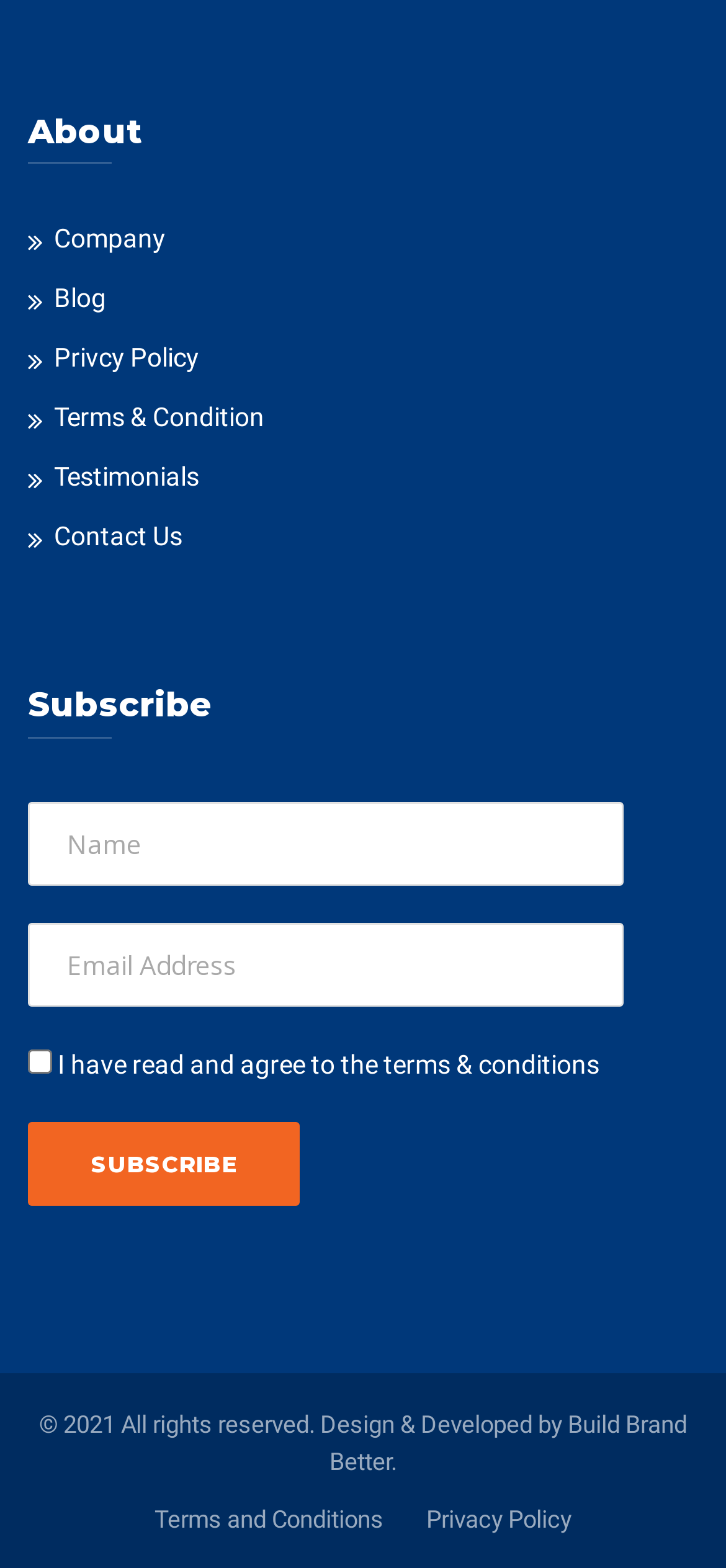What is the first link in the top navigation menu? Based on the image, give a response in one word or a short phrase.

Company